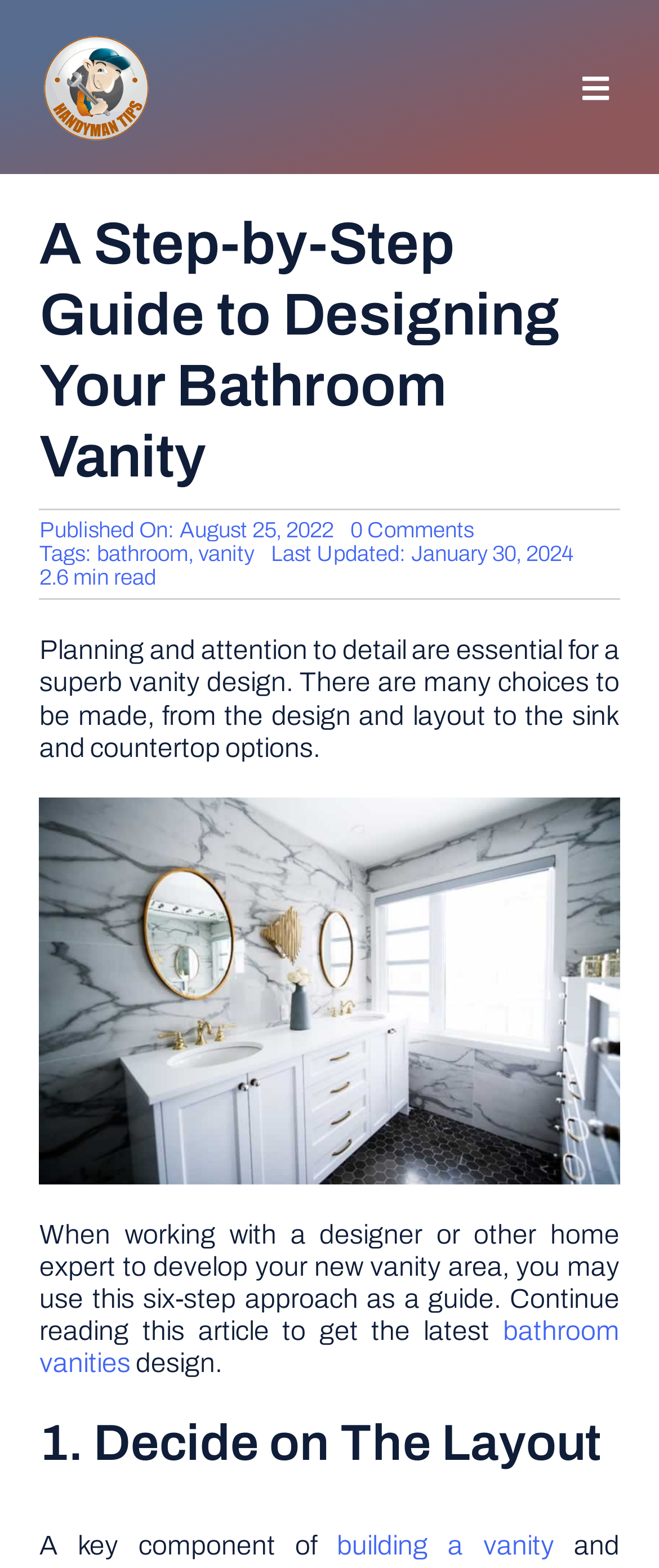How long does it take to read the article?
Answer the question with a detailed explanation, including all necessary information.

The reading time of the article is mentioned at the top of the page, below the heading, as '2.6 min read'.